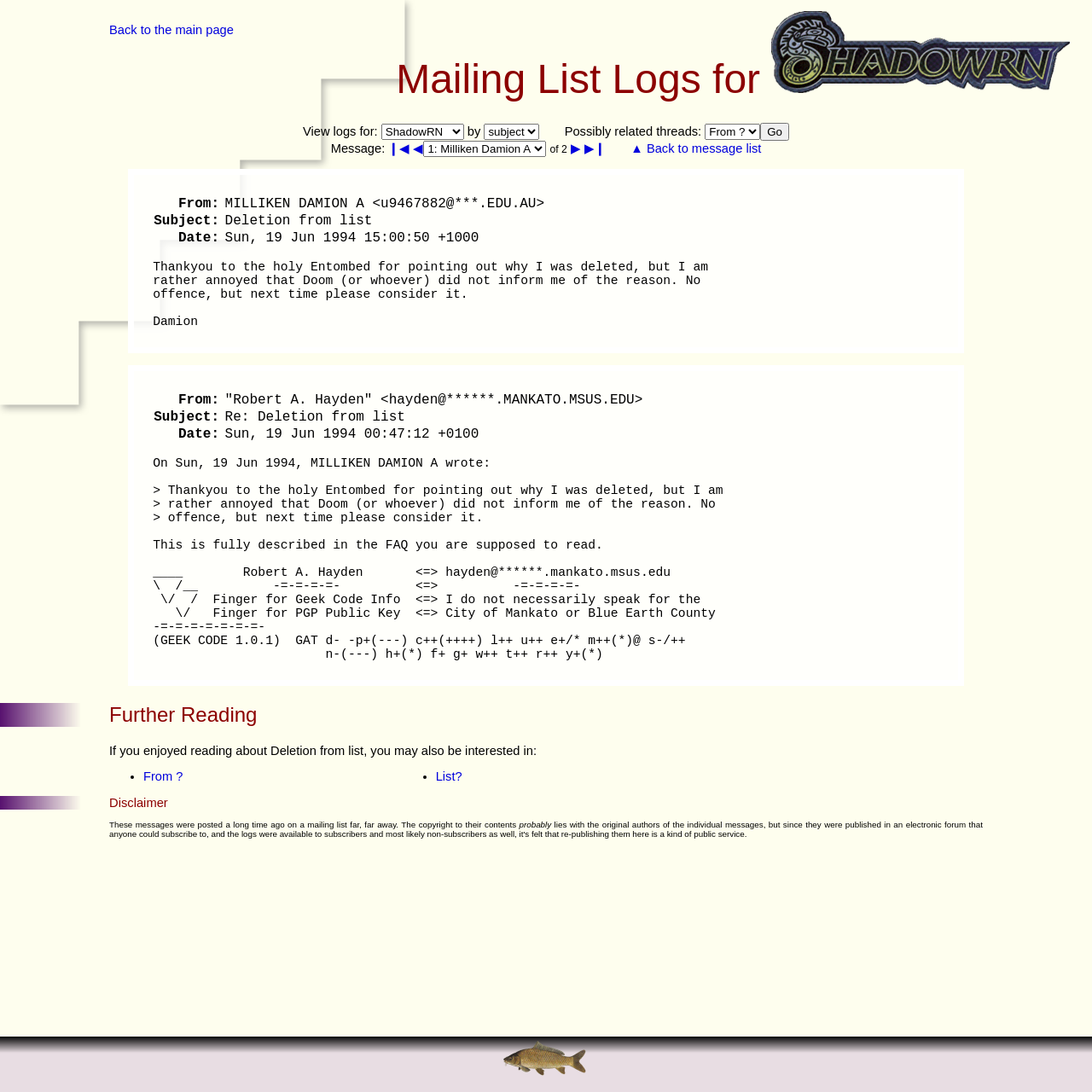Identify the primary heading of the webpage and provide its text.

Mailing List Logs for 